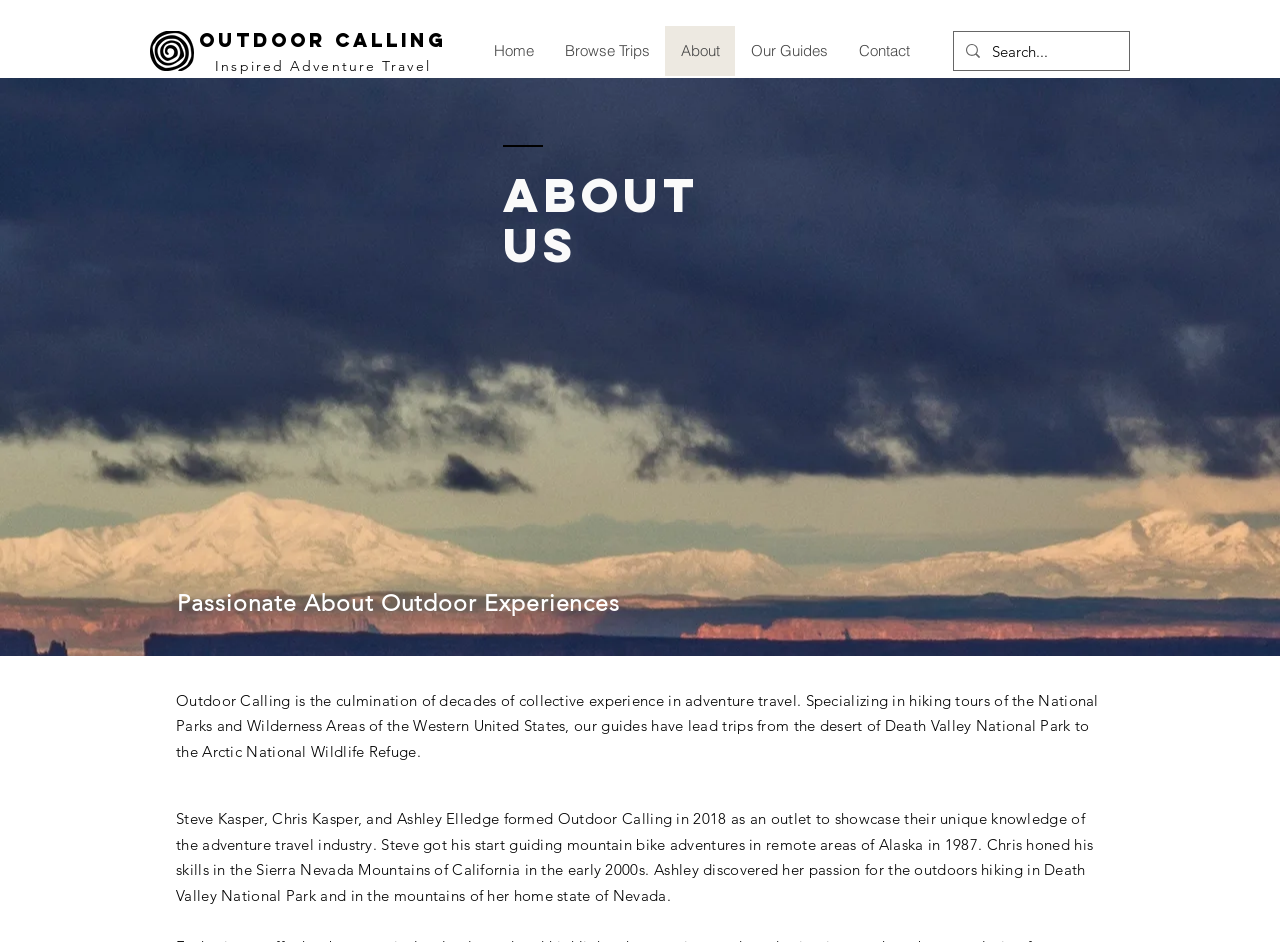Determine the bounding box coordinates of the UI element described by: "Our Guides".

[0.574, 0.028, 0.659, 0.081]